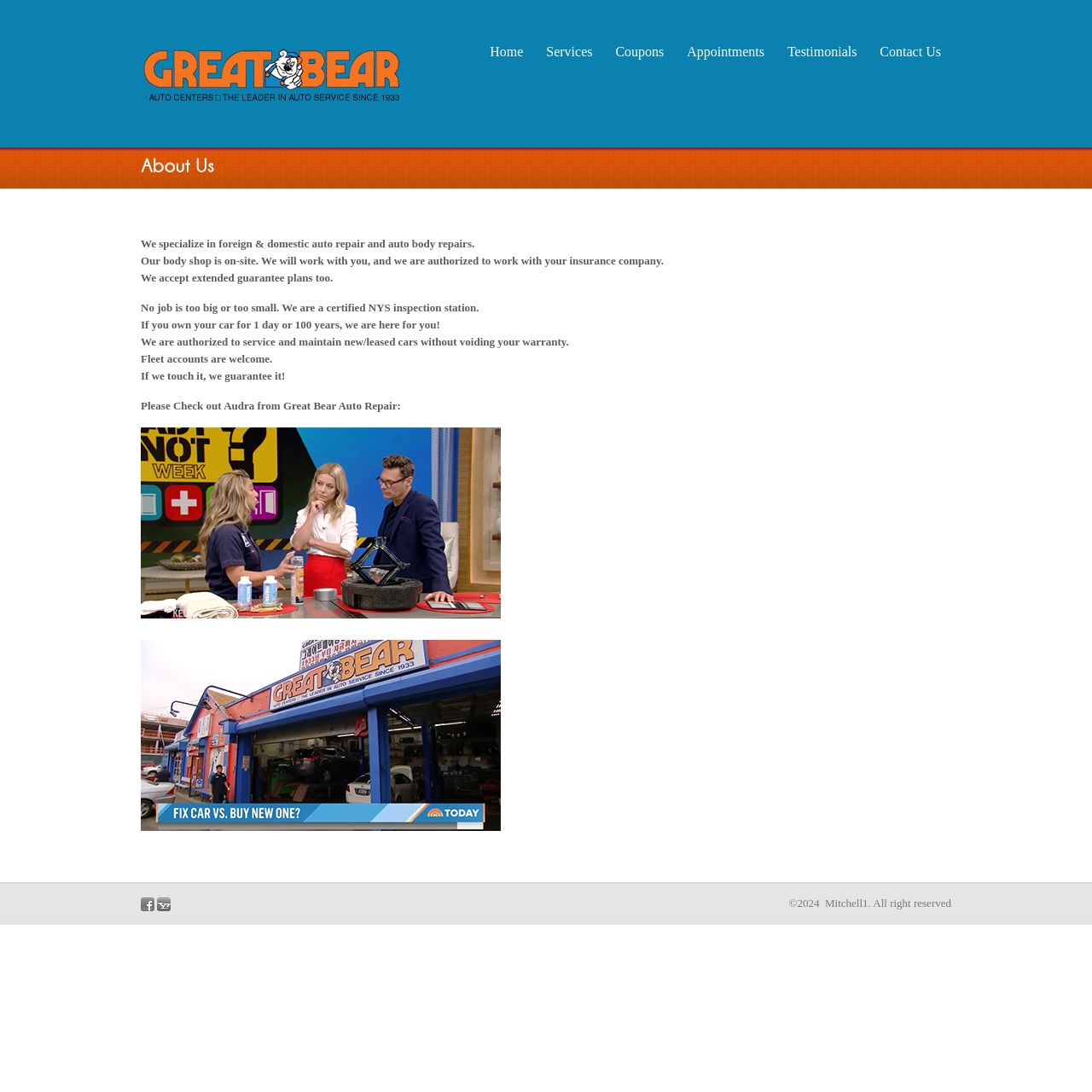Provide the bounding box coordinates of the HTML element described as: "alt="Great Bear Auto Shop"". The bounding box coordinates should be four float numbers between 0 and 1, i.e., [left, top, right, bottom].

[0.129, 0.06, 0.368, 0.072]